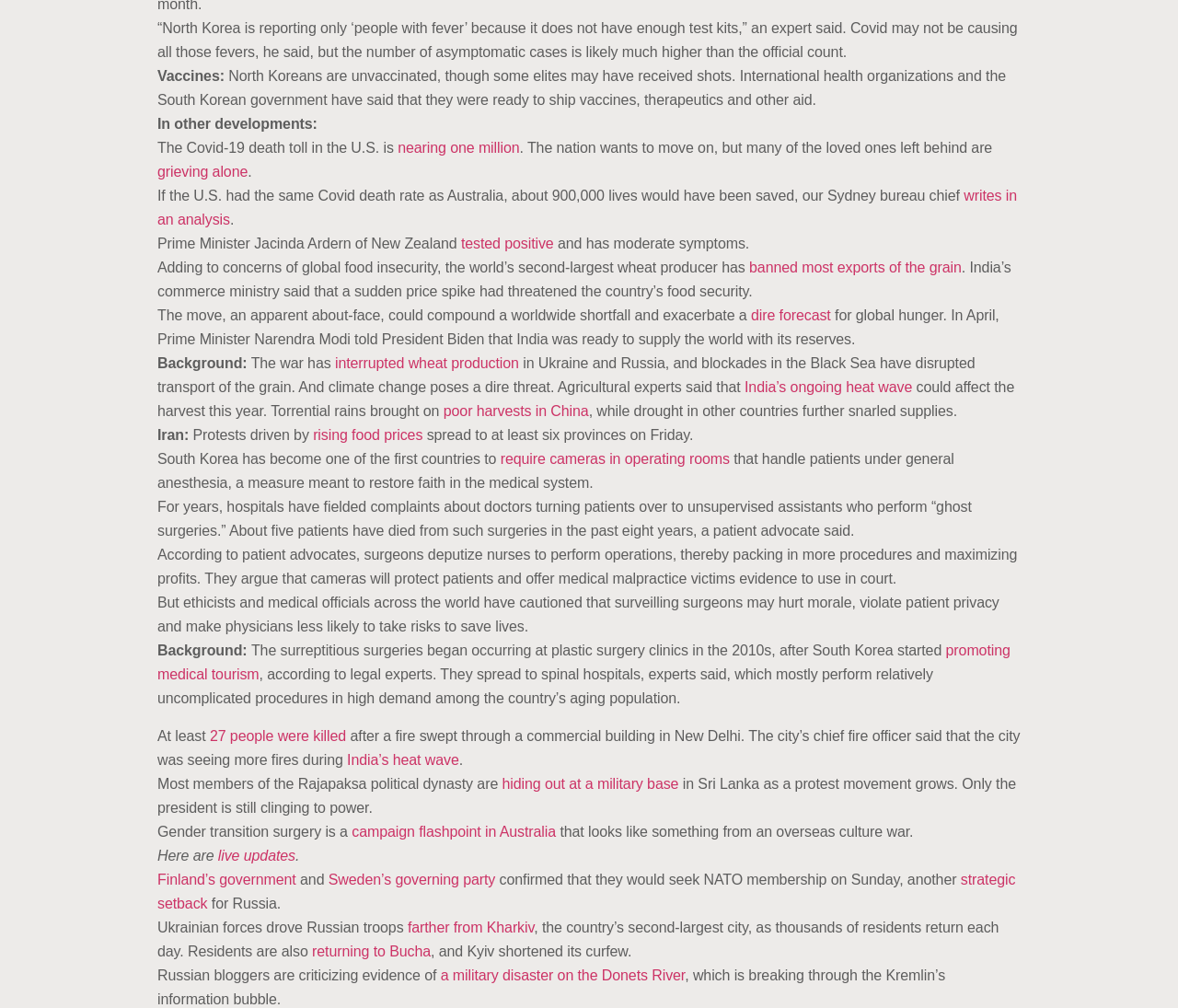How many people were killed in a fire in a commercial building in New Delhi?
Please provide a full and detailed response to the question.

At least 27 people were killed in a fire that swept through a commercial building in New Delhi, according to the city's chief fire officer.